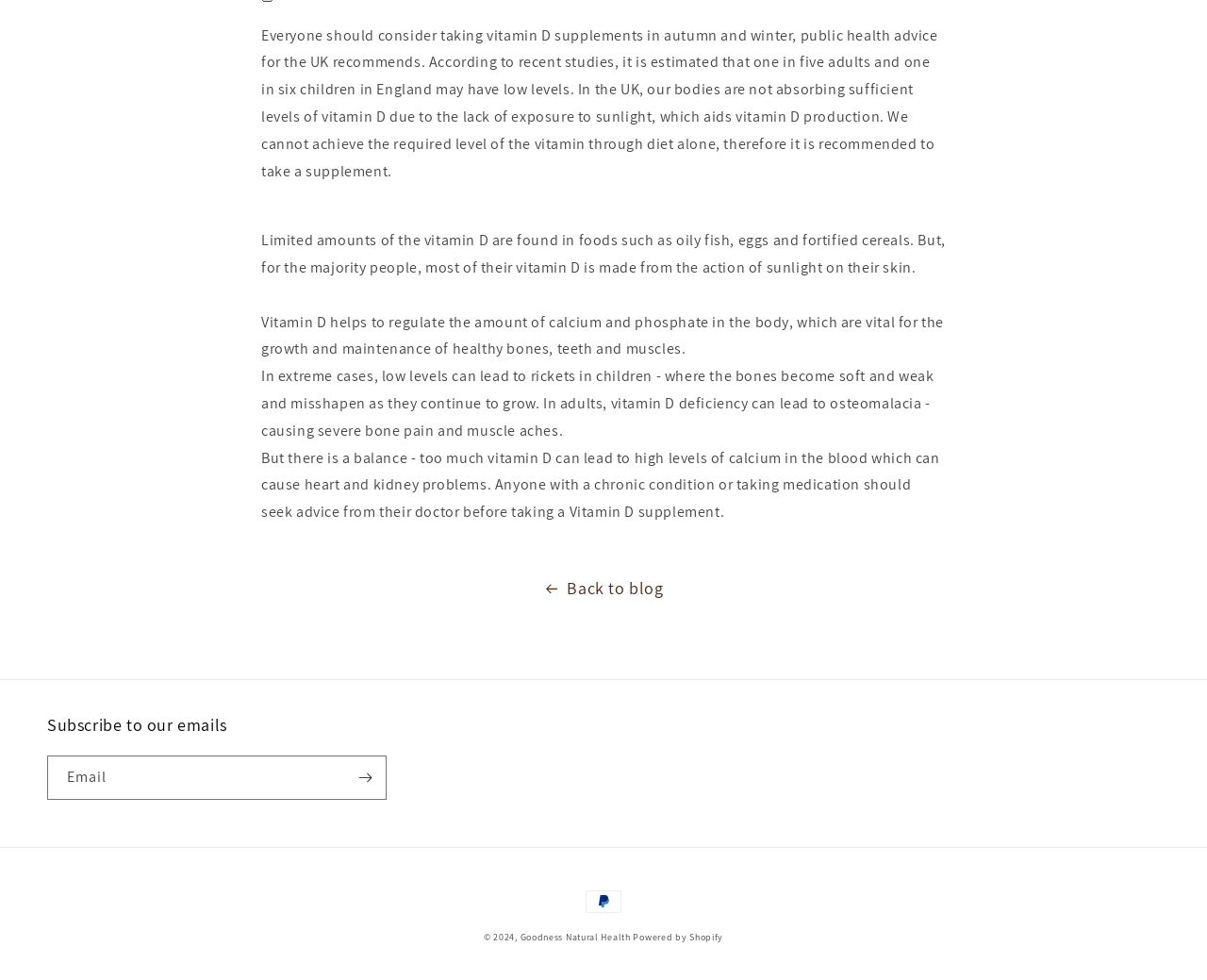Based on the description "Powered by Shopify", find the bounding box of the specified UI element.

[0.525, 0.95, 0.599, 0.962]